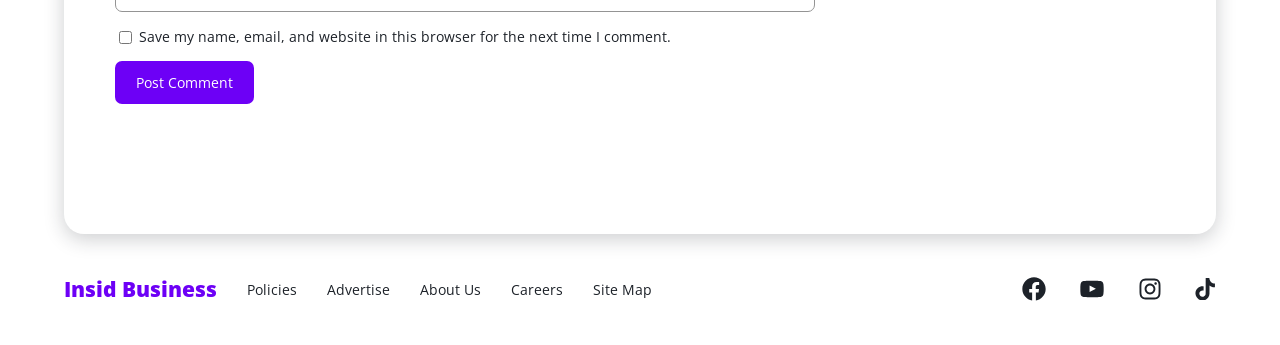Provide the bounding box coordinates of the area you need to click to execute the following instruction: "Click the Post Comment button".

[0.09, 0.176, 0.198, 0.302]